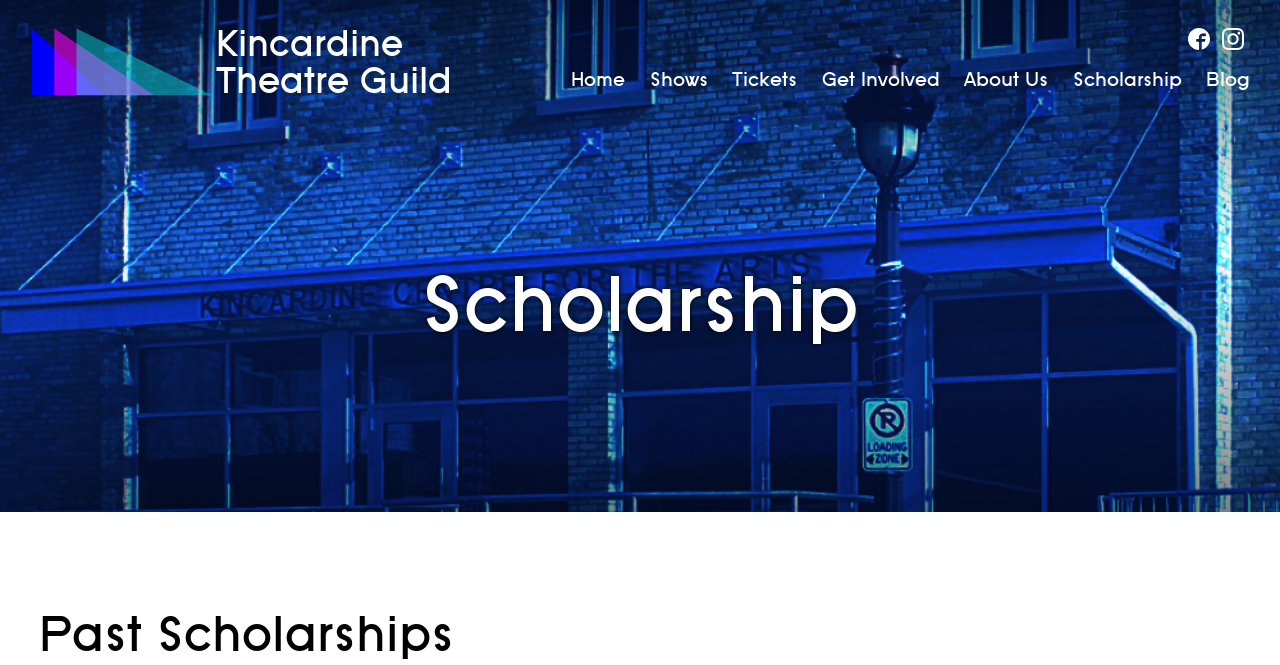Kindly determine the bounding box coordinates for the clickable area to achieve the given instruction: "get involved with the theatre".

[0.634, 0.081, 0.742, 0.159]